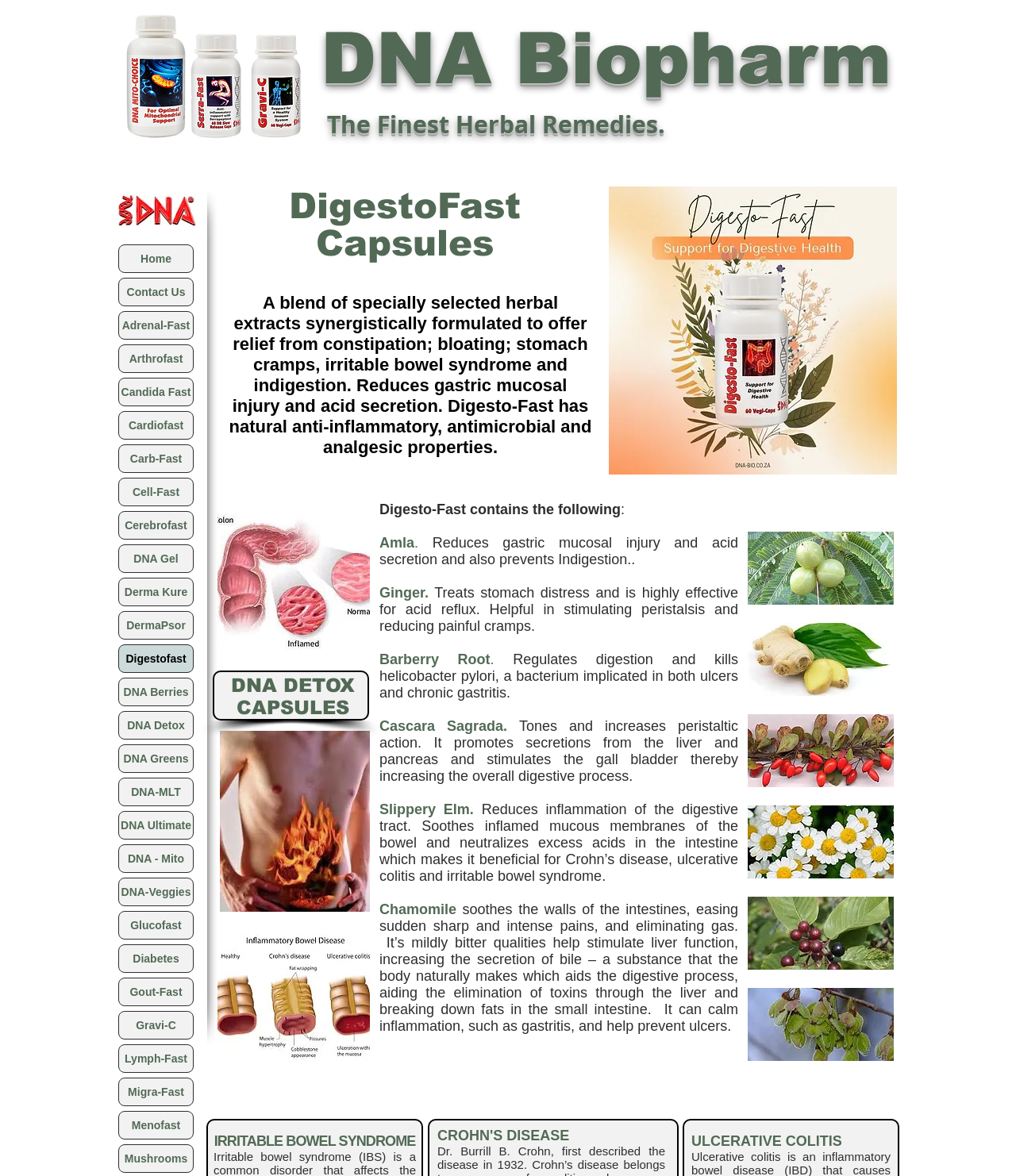Please determine the bounding box coordinates of the clickable area required to carry out the following instruction: "Go to 'Home' page". The coordinates must be four float numbers between 0 and 1, represented as [left, top, right, bottom].

[0.117, 0.209, 0.19, 0.231]